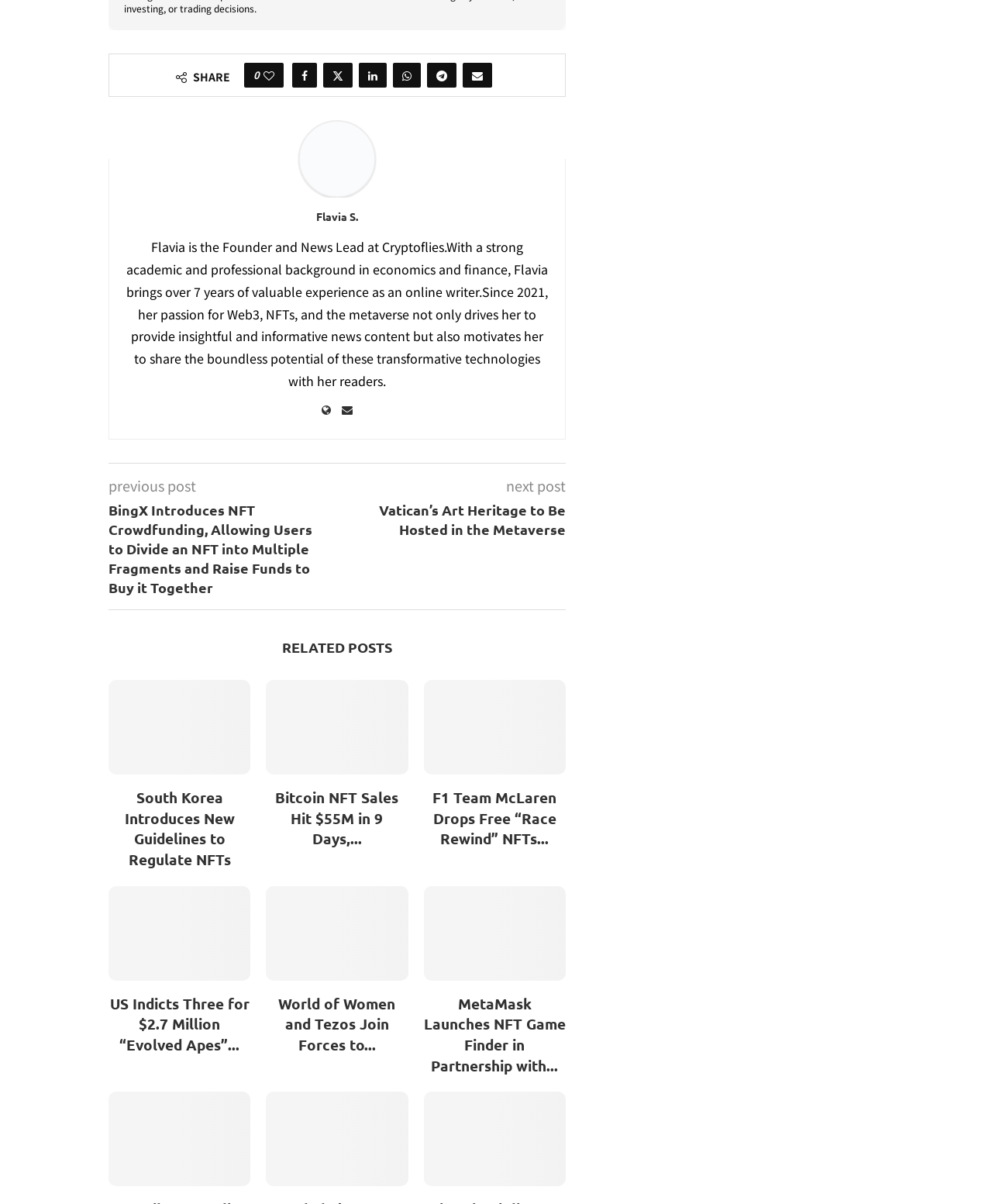What is the topic of the post 'BingX Introduces NFT Crowdfunding,...'?
By examining the image, provide a one-word or phrase answer.

NFT Crowdfunding